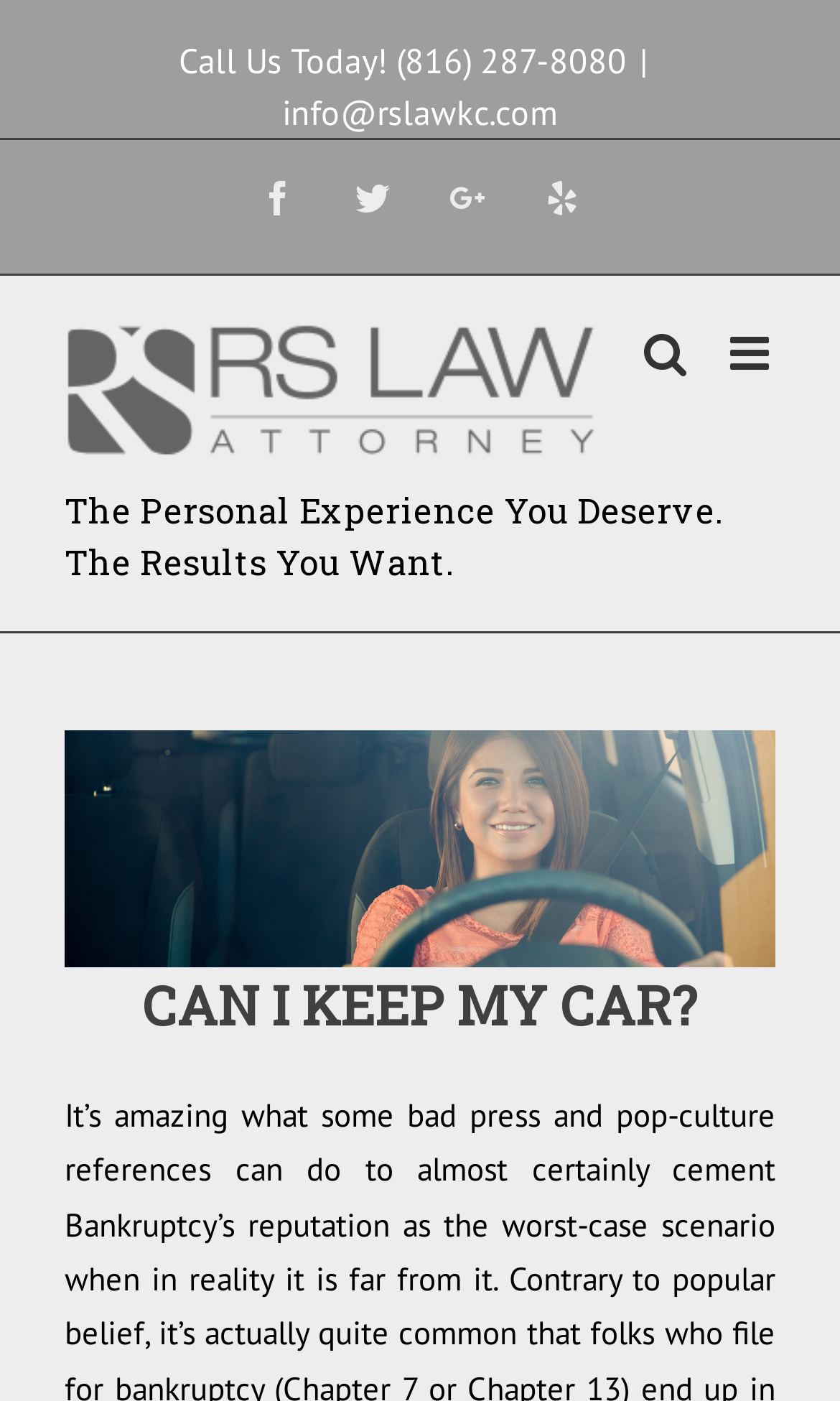Find the bounding box coordinates of the element to click in order to complete the given instruction: "Click the 'Get Started' button."

None